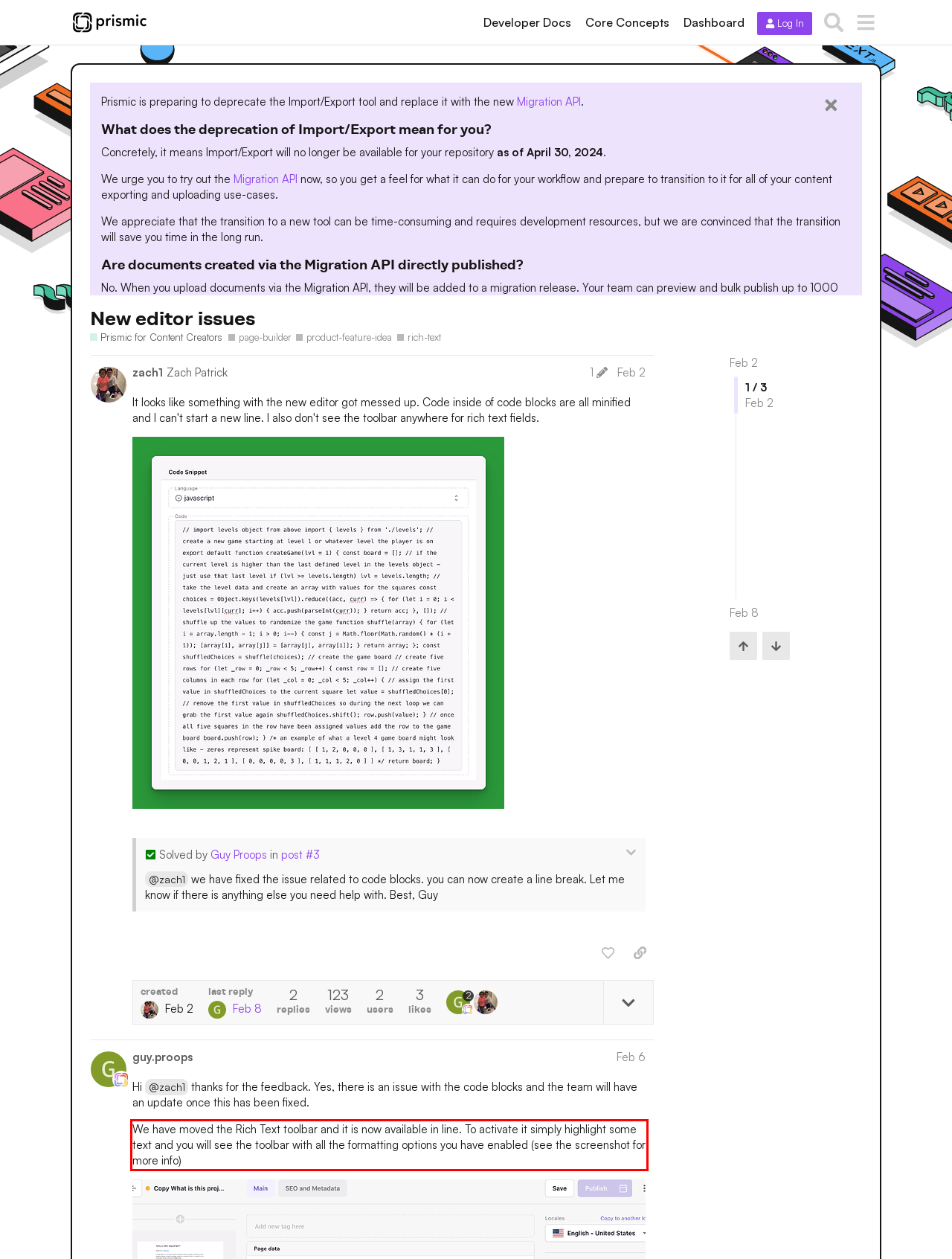Identify and transcribe the text content enclosed by the red bounding box in the given screenshot.

We have moved the Rich Text toolbar and it is now available in line. To activate it simply highlight some text and you will see the toolbar with all the formatting options you have enabled (see the screenshot for more info)